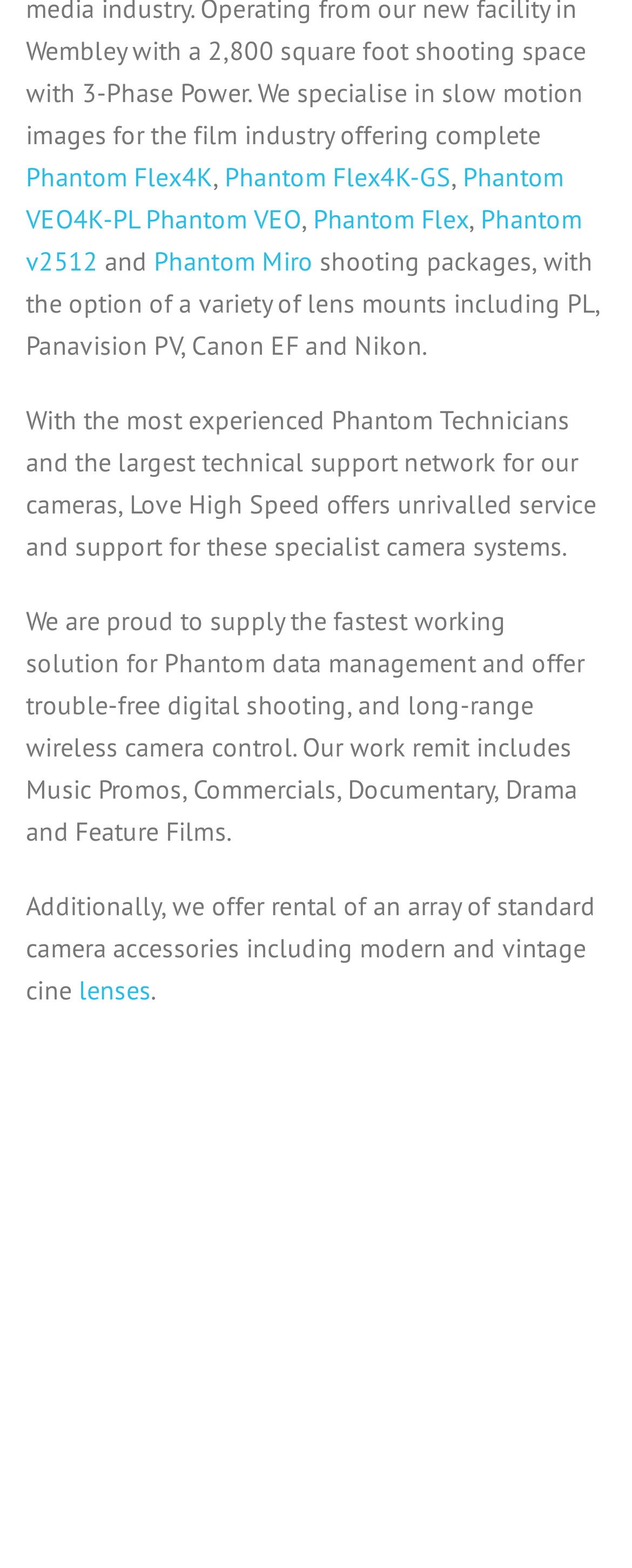From the element description Shipping & Returns, predict the bounding box coordinates of the UI element. The coordinates must be specified in the format (top-left x, top-left y, bottom-right x, bottom-right y) and should be within the 0 to 1 range.

None